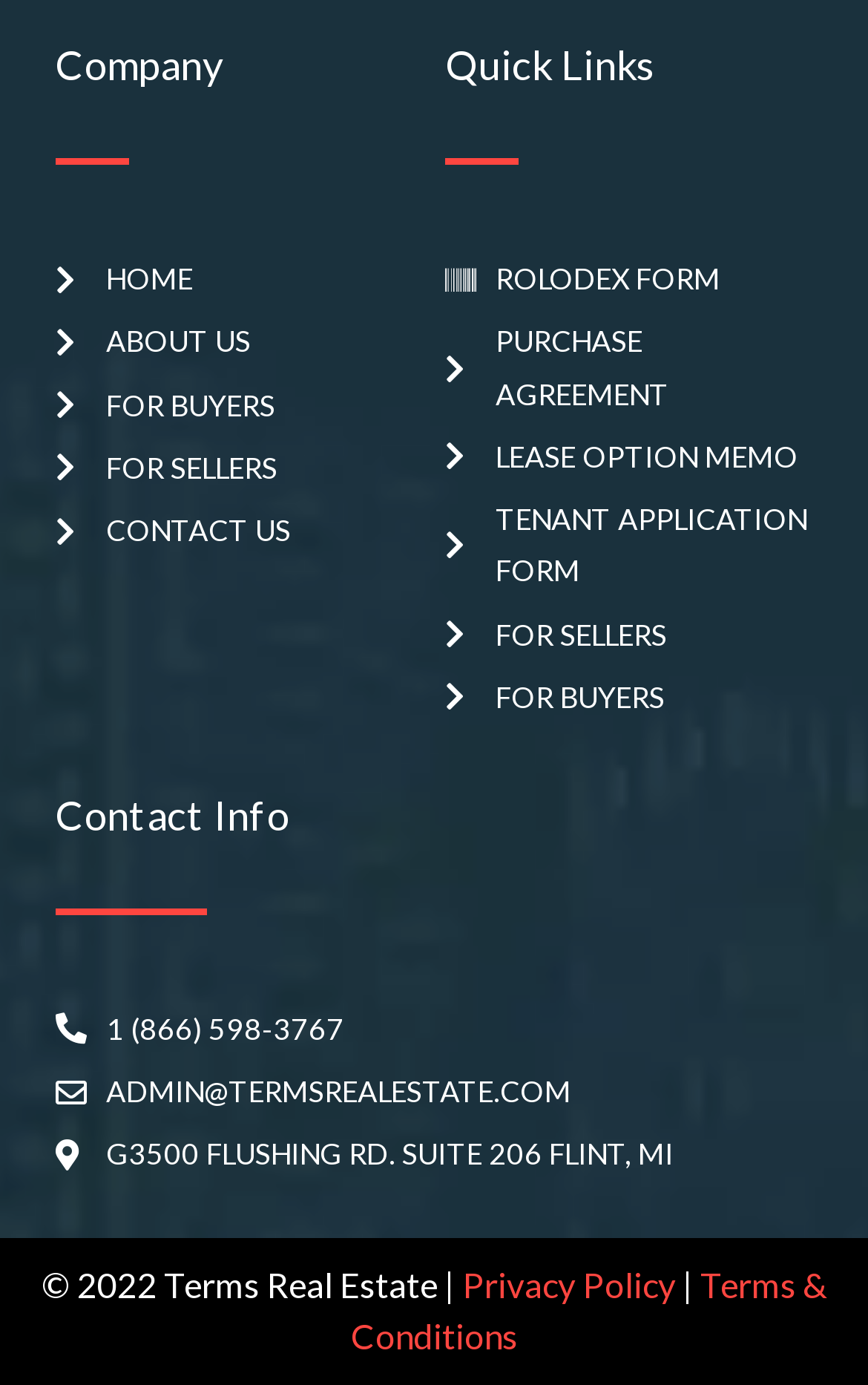Based on the image, give a detailed response to the question: How many links are under 'Quick Links'?

The number of links under 'Quick Links' is obtained by counting the link elements that are children of the heading element 'Quick Links', which are 'ROLODEX FORM', 'PURCHASE AGREEMENT', 'LEASE OPTION MEMO', 'TENANT APPLICATION FORM', and 'FOR SELLERS'.